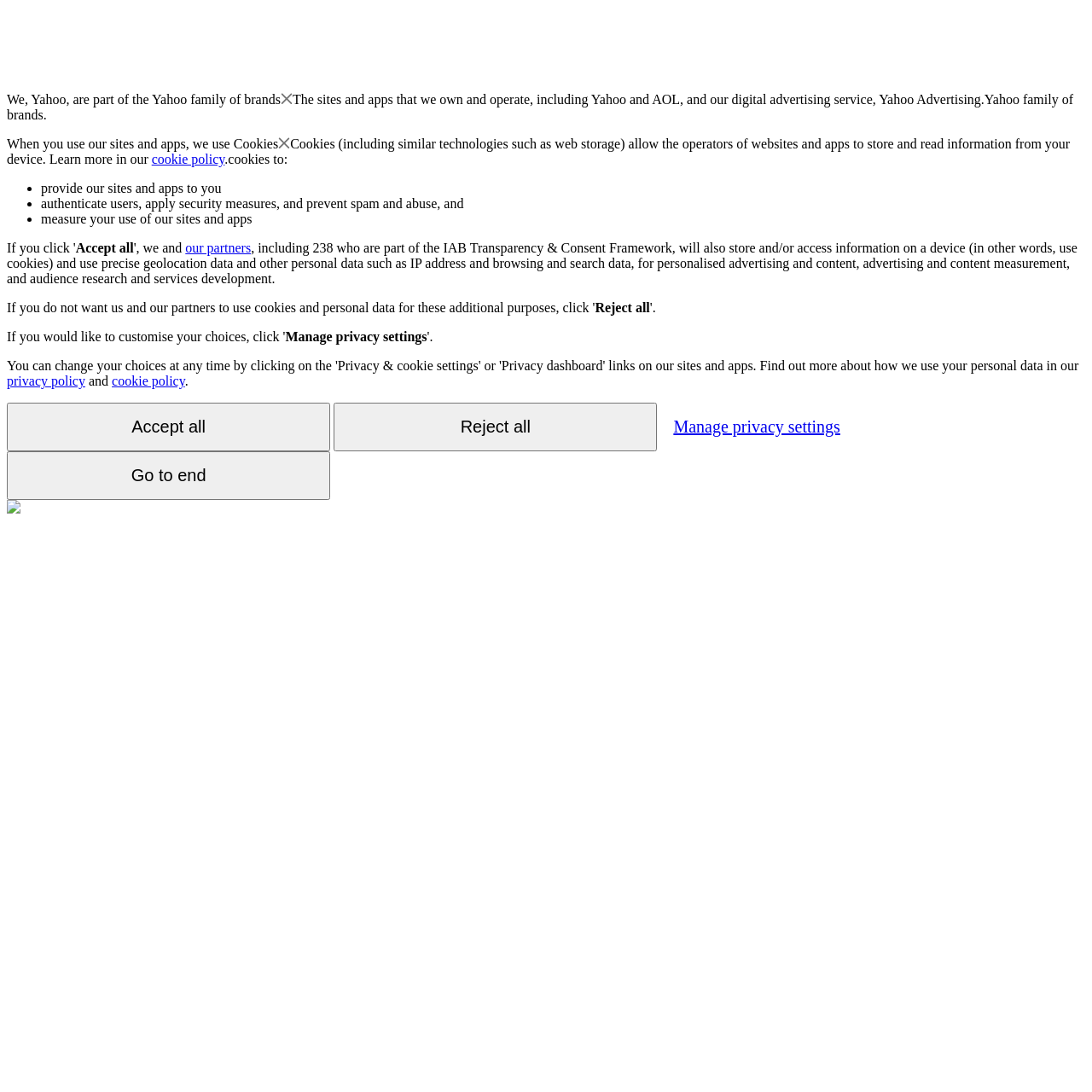Identify the bounding box coordinates for the UI element mentioned here: "our partners". Provide the coordinates as four float values between 0 and 1, i.e., [left, top, right, bottom].

[0.17, 0.22, 0.23, 0.234]